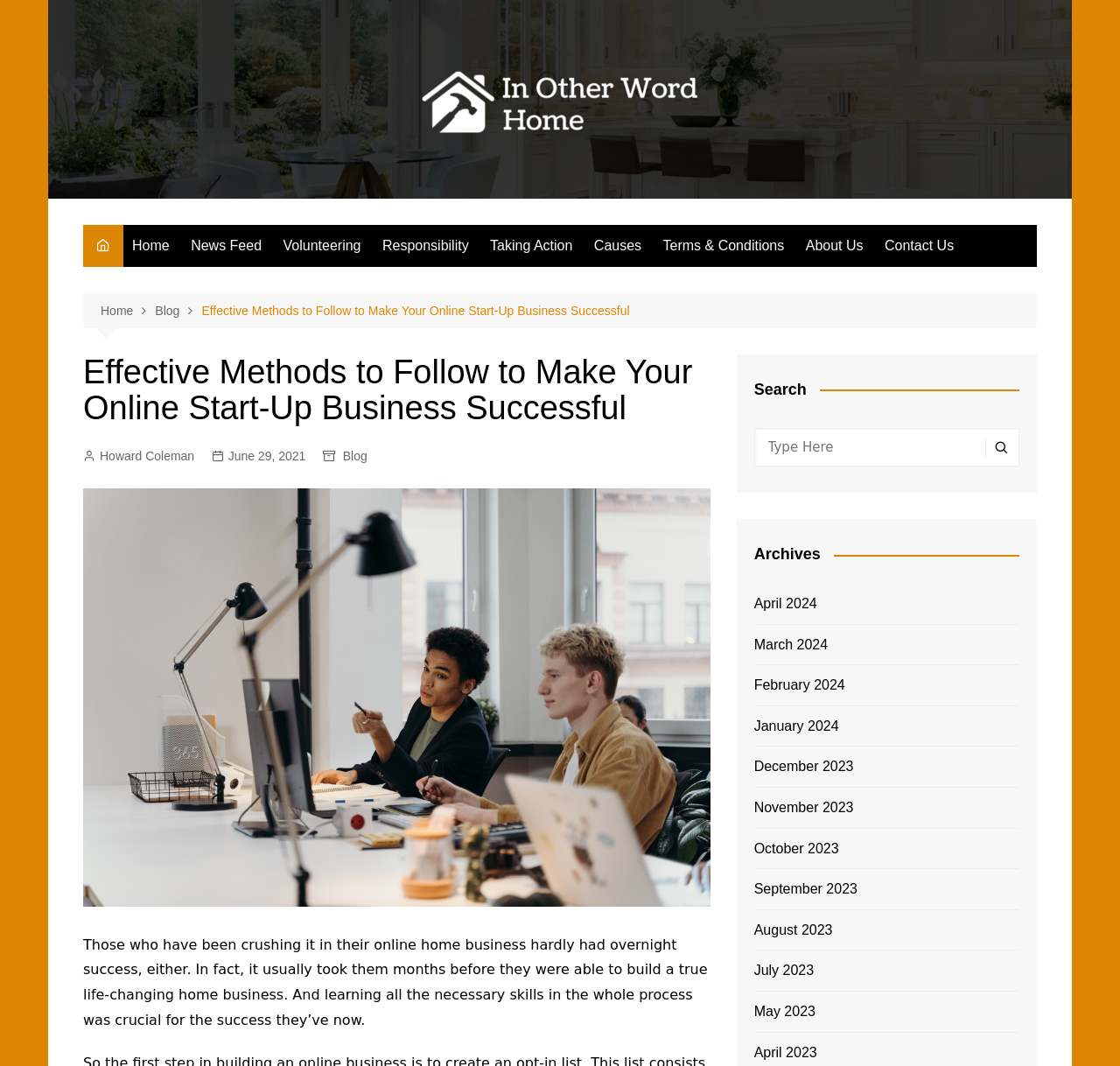Please determine the bounding box coordinates of the area that needs to be clicked to complete this task: 'view archives'. The coordinates must be four float numbers between 0 and 1, formatted as [left, top, right, bottom].

[0.673, 0.511, 0.91, 0.529]